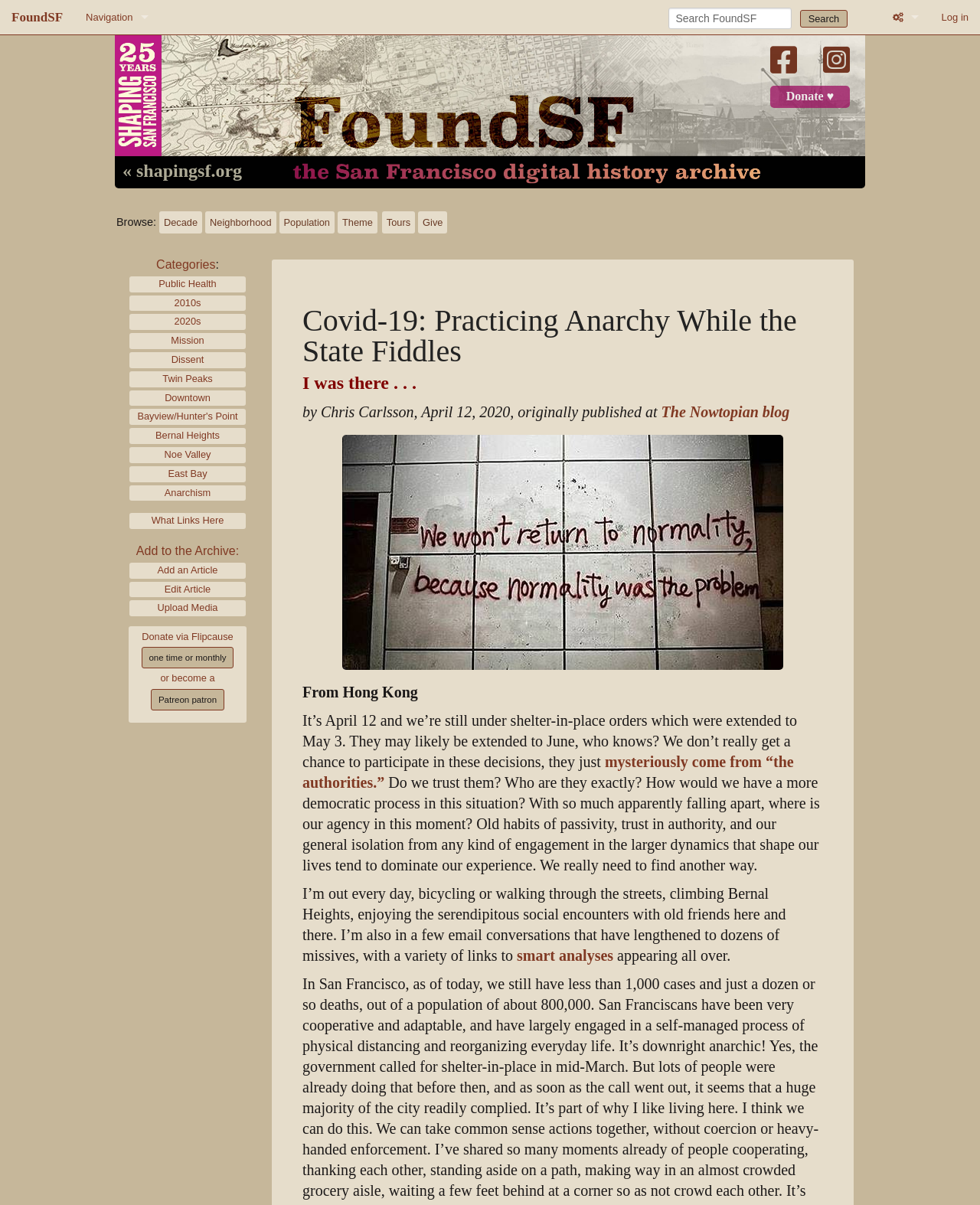Please identify the bounding box coordinates of the element I should click to complete this instruction: 'Log in'. The coordinates should be given as four float numbers between 0 and 1, like this: [left, top, right, bottom].

[0.077, 0.143, 0.162, 0.172]